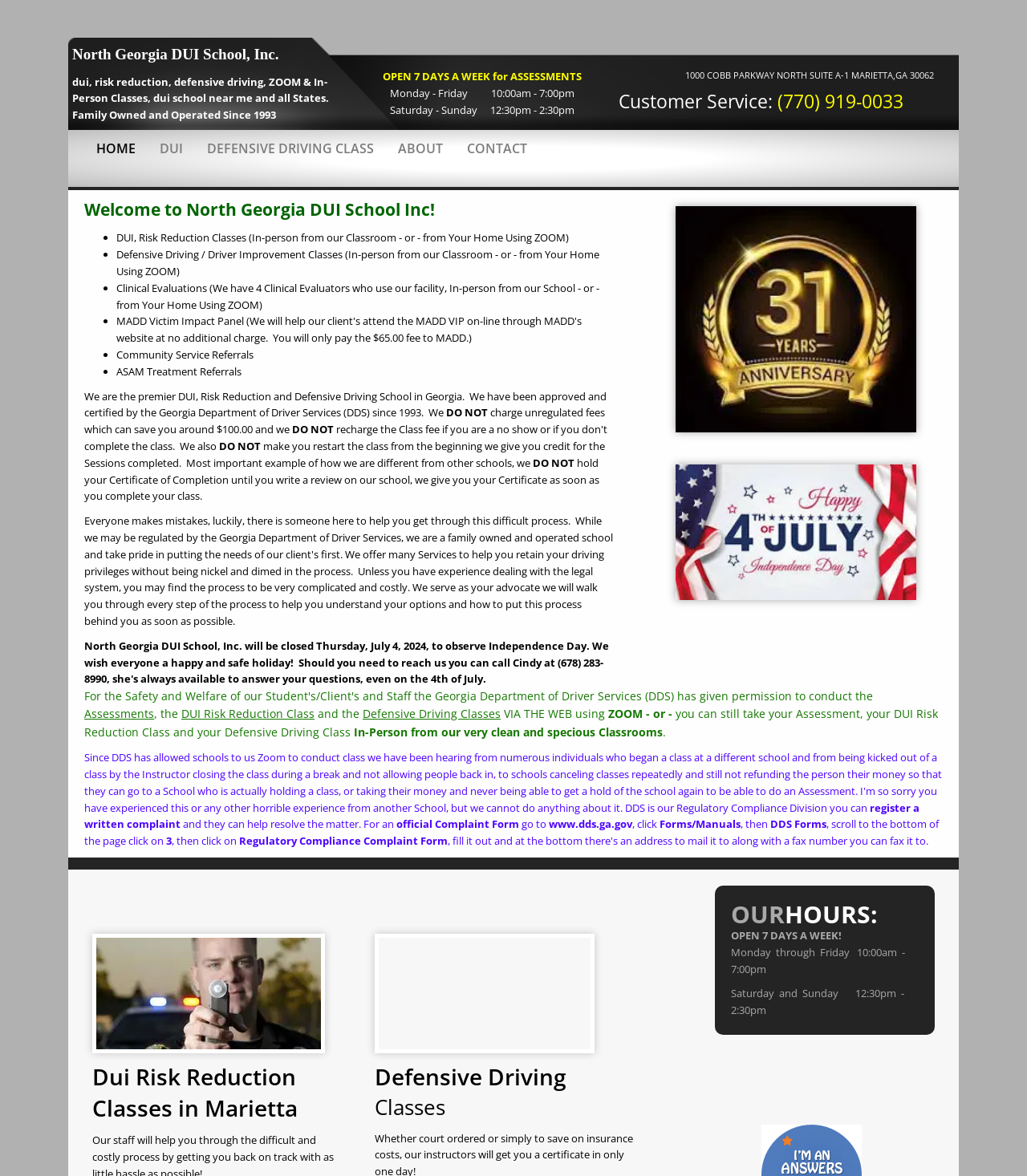How can customers contact the DUI school?
Refer to the image and give a detailed answer to the question.

I found the answer by looking at the link element that contains the phone number of the DUI school, which is located at the top-right section of the webpage, under the 'Customer Service' heading.